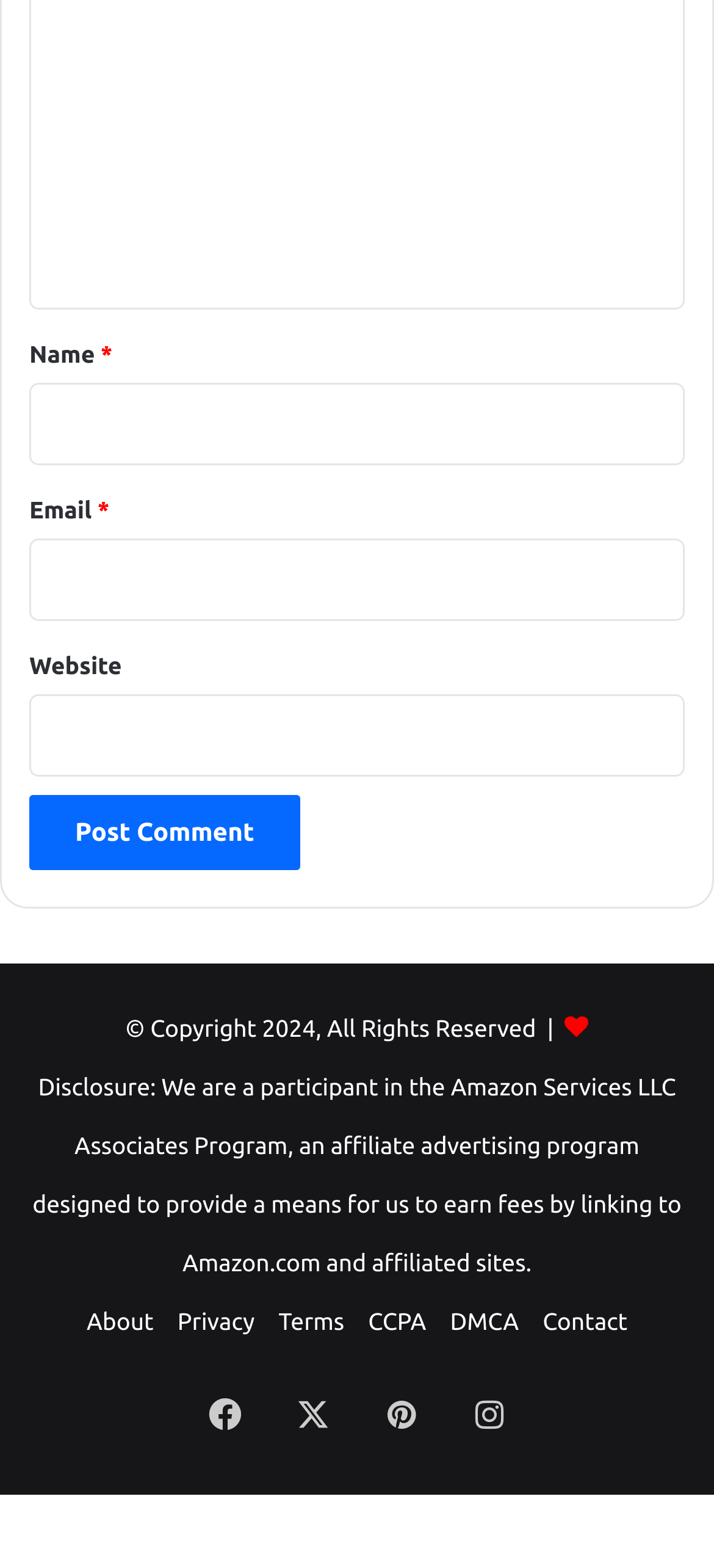Kindly determine the bounding box coordinates for the clickable area to achieve the given instruction: "Click the Post Comment button".

[0.041, 0.507, 0.42, 0.555]